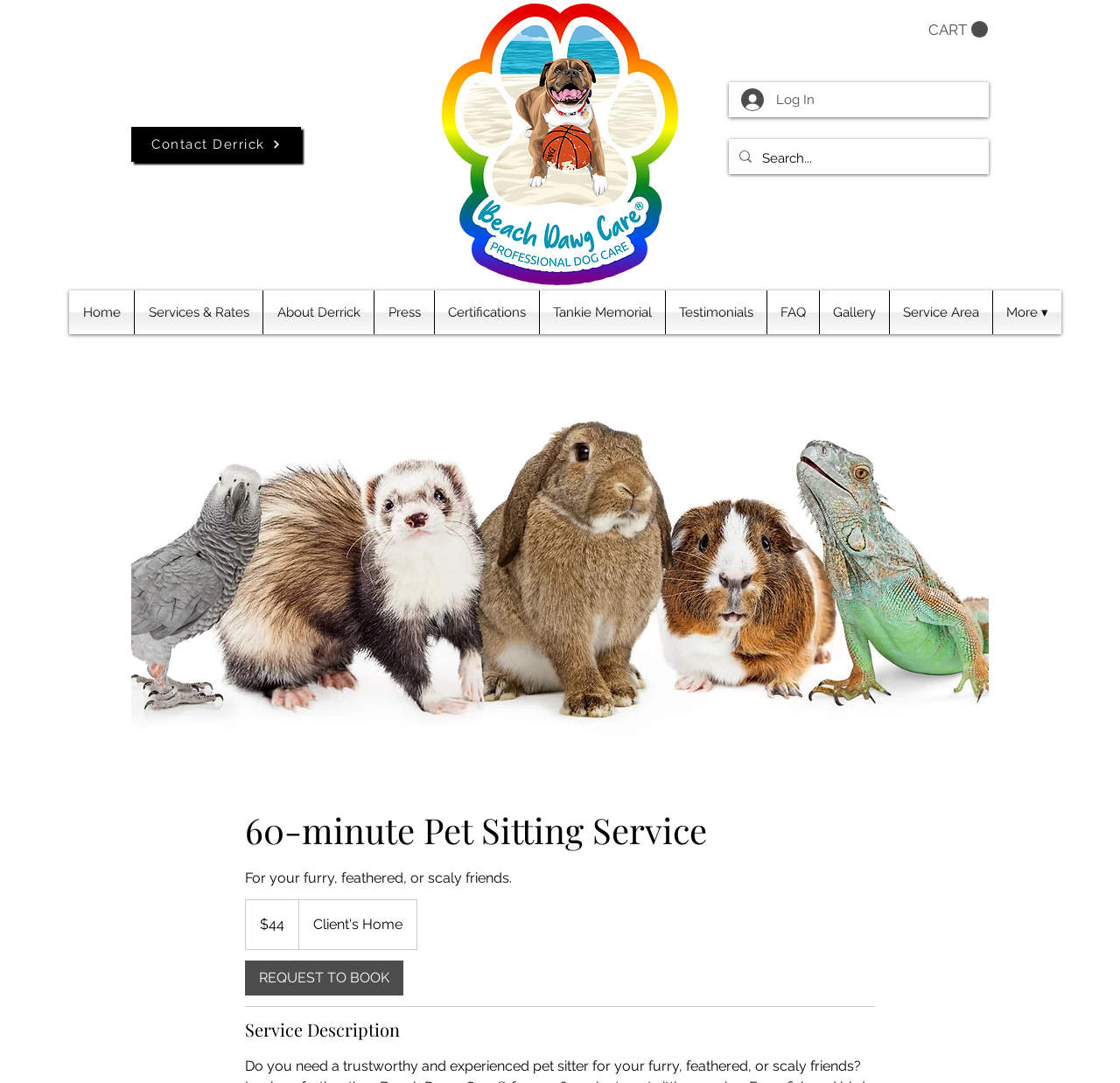Please identify the bounding box coordinates of the element's region that should be clicked to execute the following instruction: "Search for something". The bounding box coordinates must be four float numbers between 0 and 1, i.e., [left, top, right, bottom].

[0.68, 0.128, 0.85, 0.164]